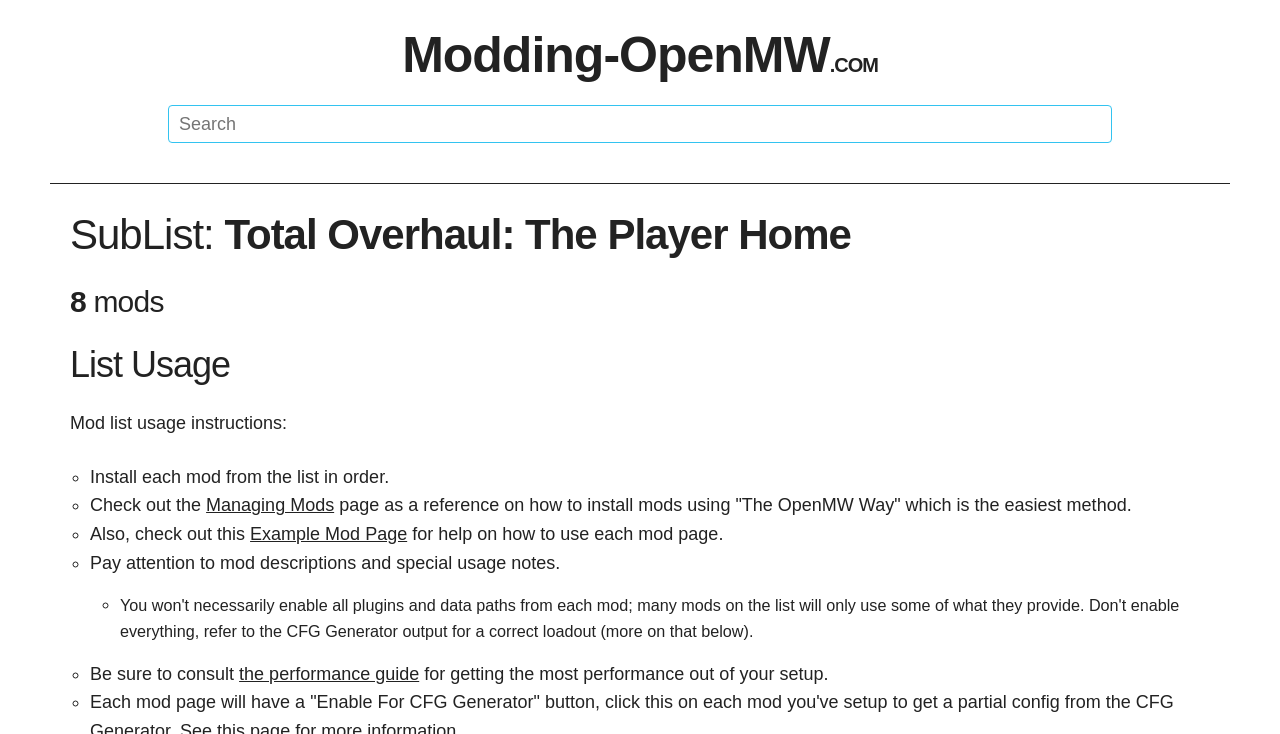What is the website's main domain?
Give a comprehensive and detailed explanation for the question.

I determined the main domain by looking at the heading element with the text 'Modding-OpenMW.COM' which is likely to be the website's main domain.